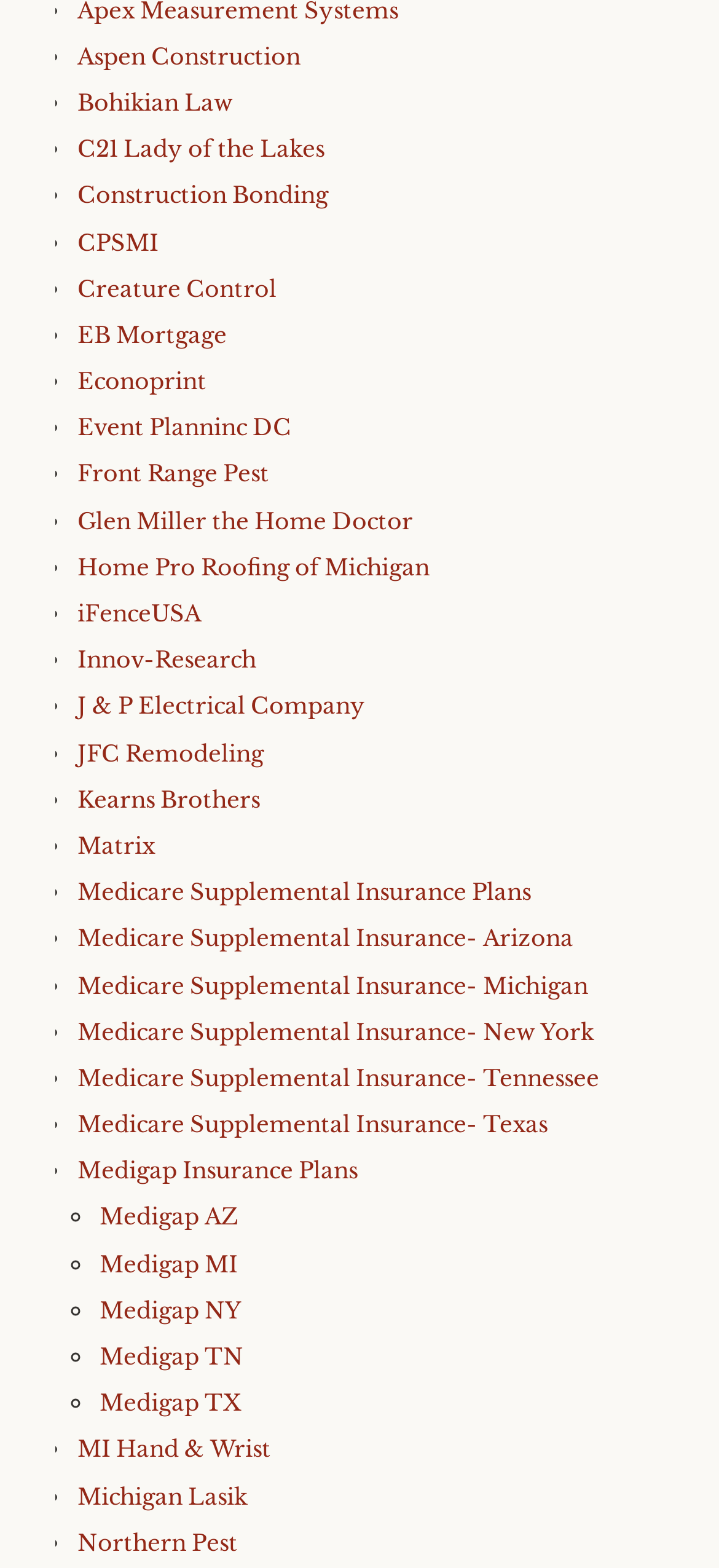Please find the bounding box coordinates of the element that you should click to achieve the following instruction: "Visit Medicare Supplemental Insurance Plans". The coordinates should be presented as four float numbers between 0 and 1: [left, top, right, bottom].

[0.108, 0.56, 0.738, 0.578]